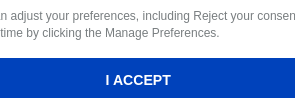How can users adjust their consent preferences?
Can you give a detailed and elaborate answer to the question?

The caption informs users that they can adjust their consent preferences at any time through the 'Manage Preferences' option, providing a way to customize their privacy settings.